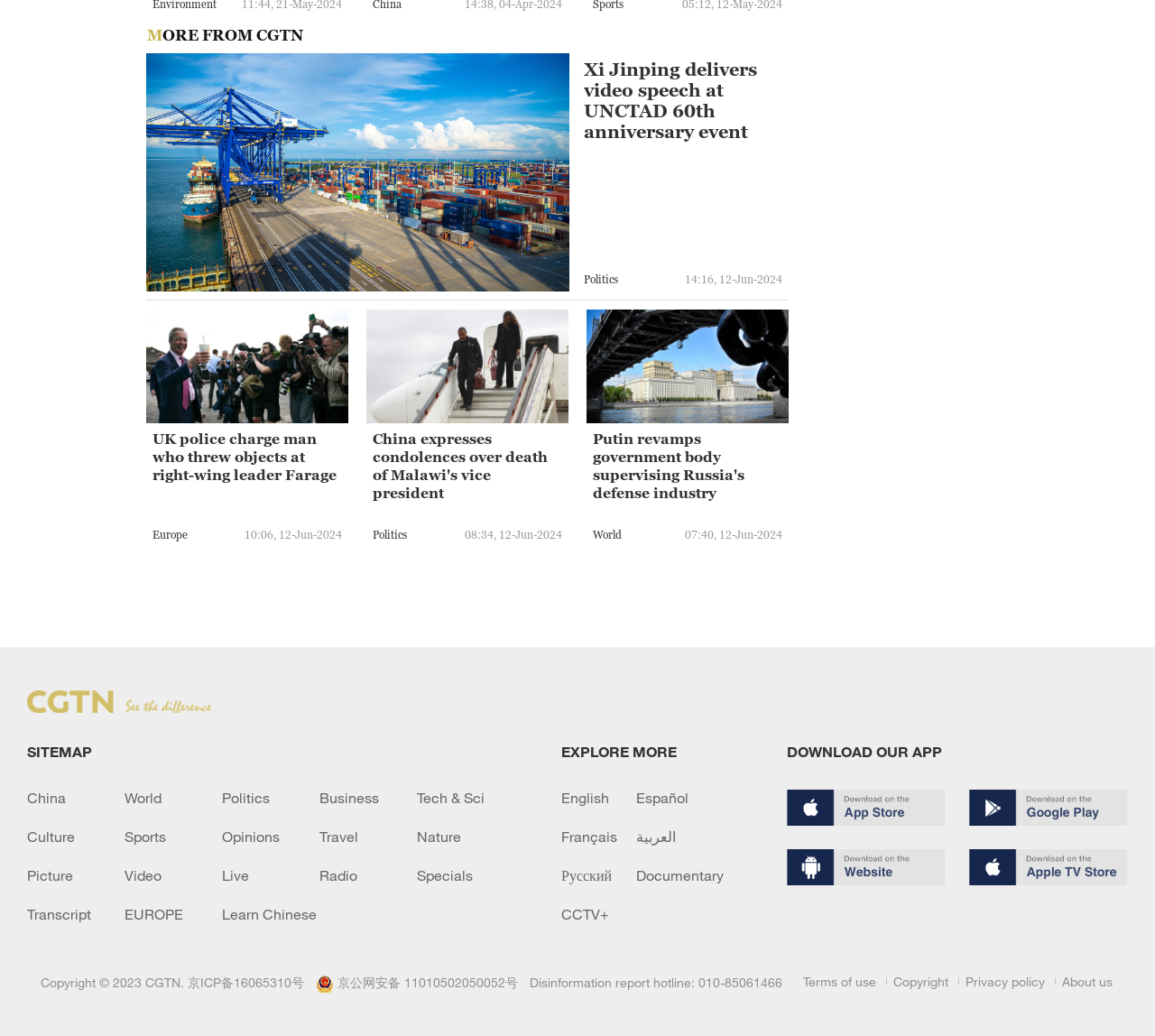Determine the bounding box coordinates of the region that needs to be clicked to achieve the task: "Click Donate".

None